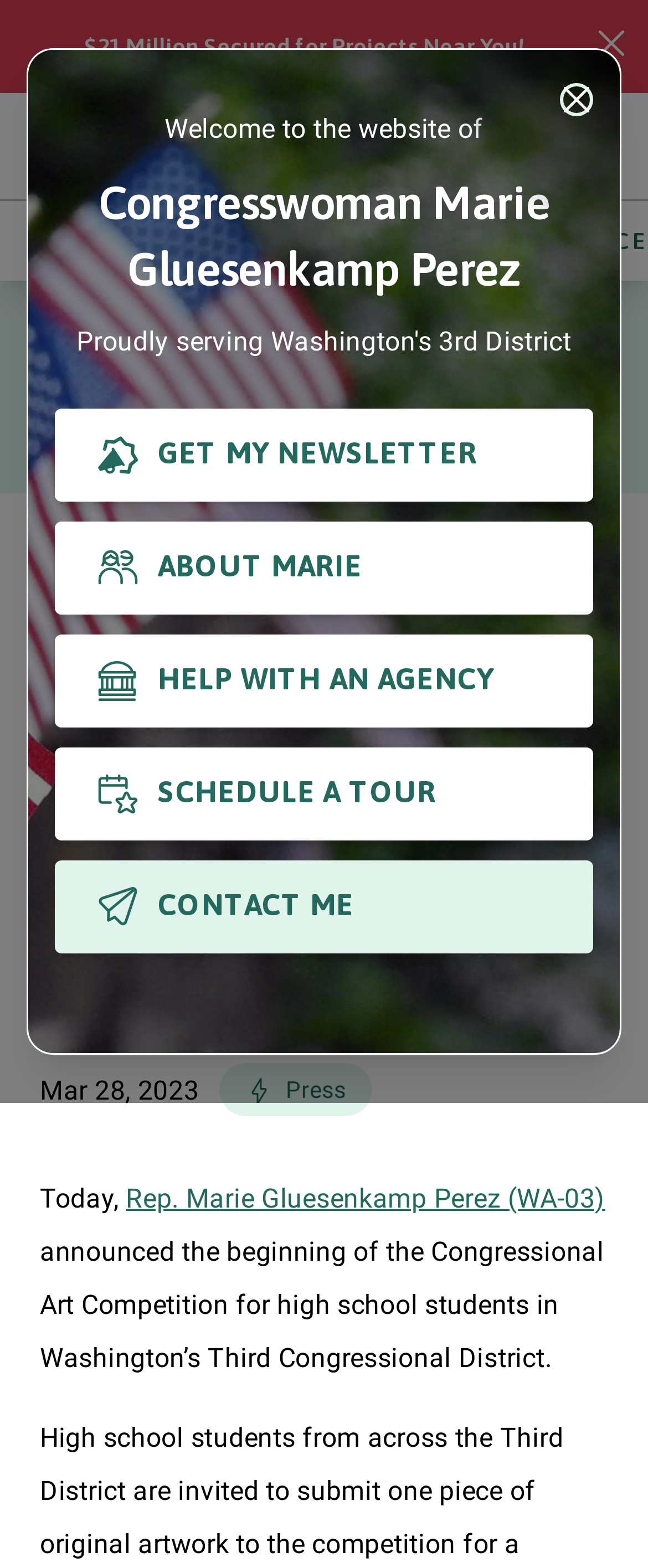Please determine the bounding box coordinates of the element to click in order to execute the following instruction: "Contact me". The coordinates should be four float numbers between 0 and 1, specified as [left, top, right, bottom].

[0.085, 0.549, 0.915, 0.608]